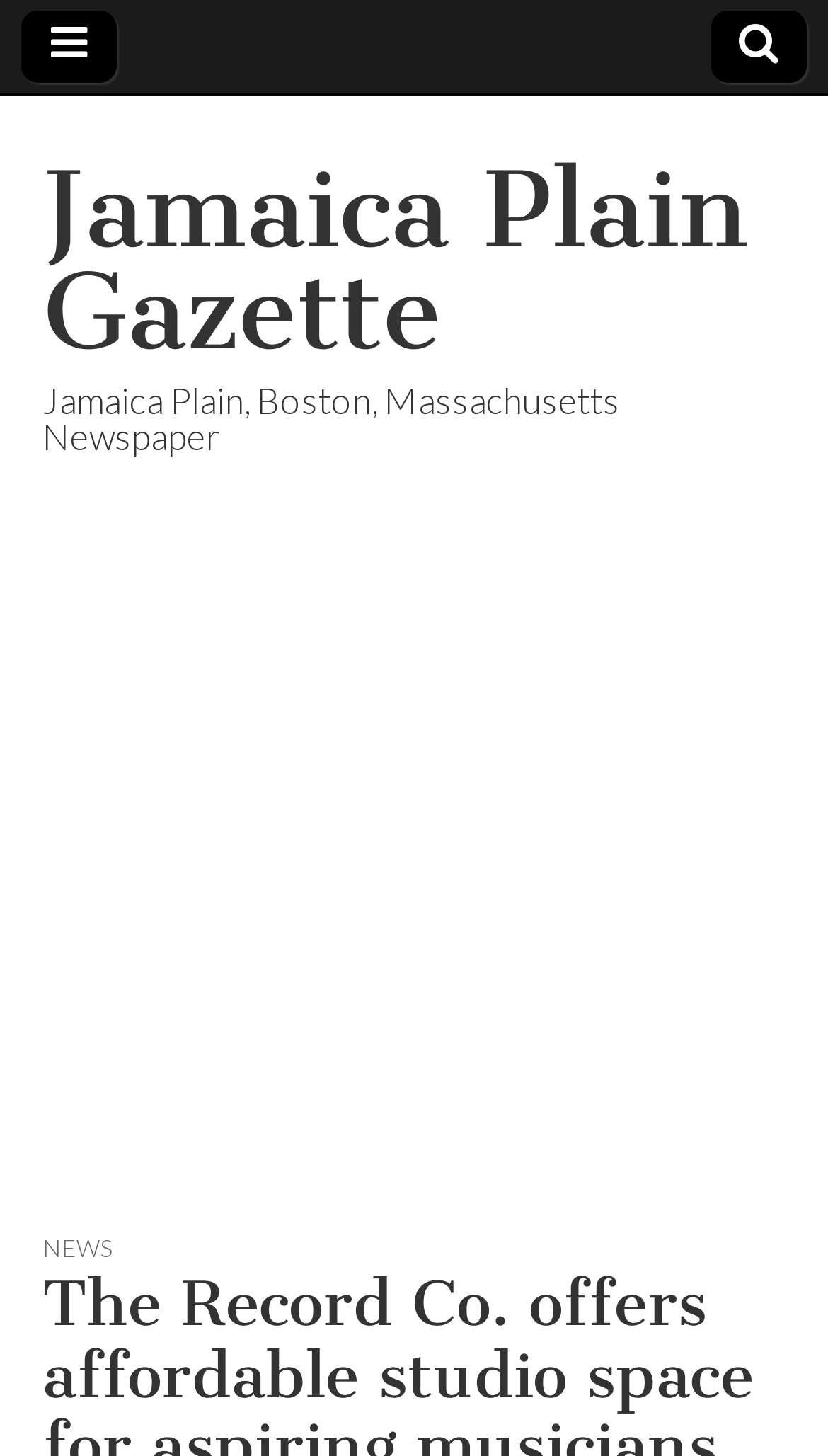Determine the bounding box for the UI element described here: "News".

[0.051, 0.848, 0.136, 0.867]